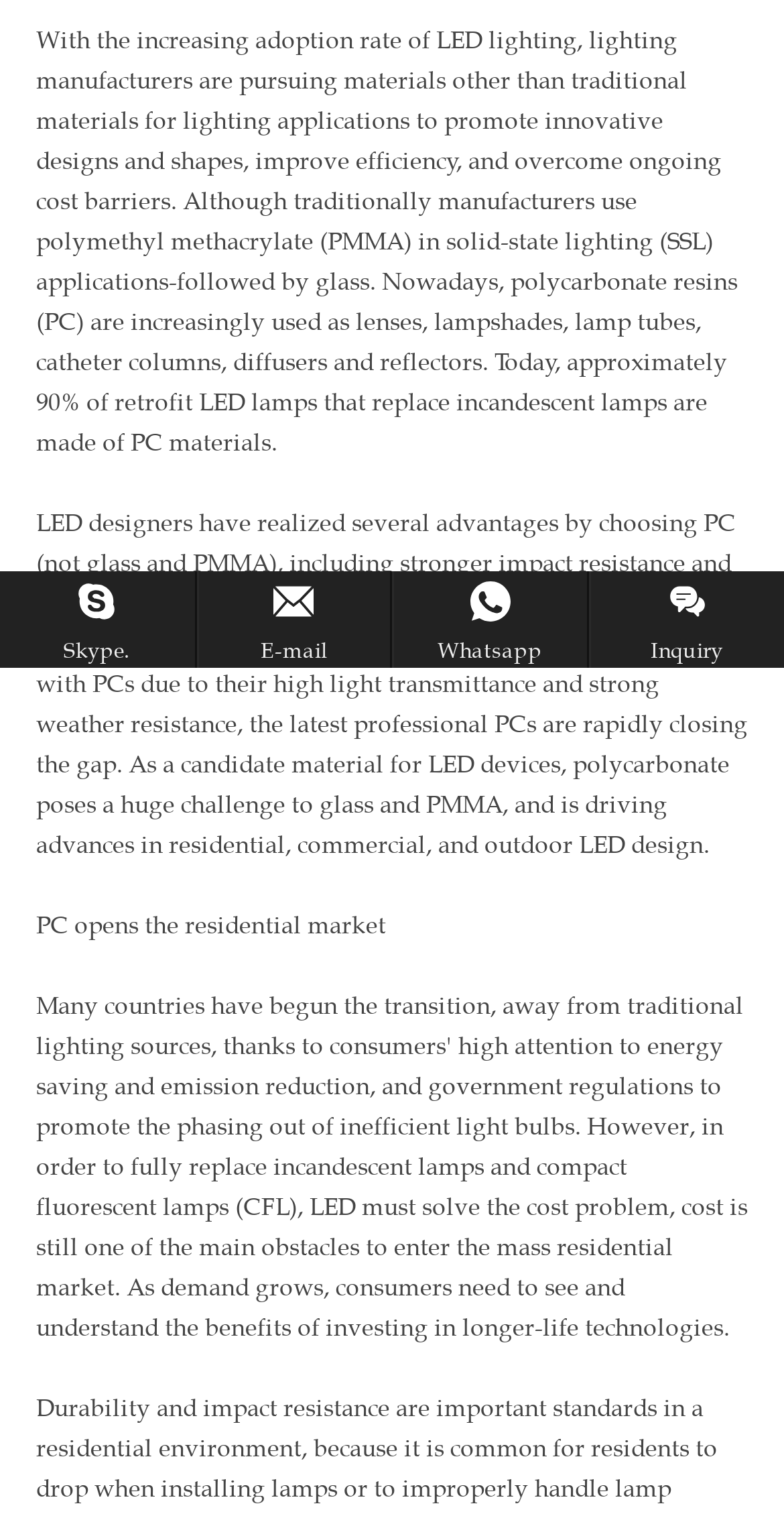Identify the bounding box of the HTML element described as: "Whatsapp".

[0.5, 0.377, 0.75, 0.441]